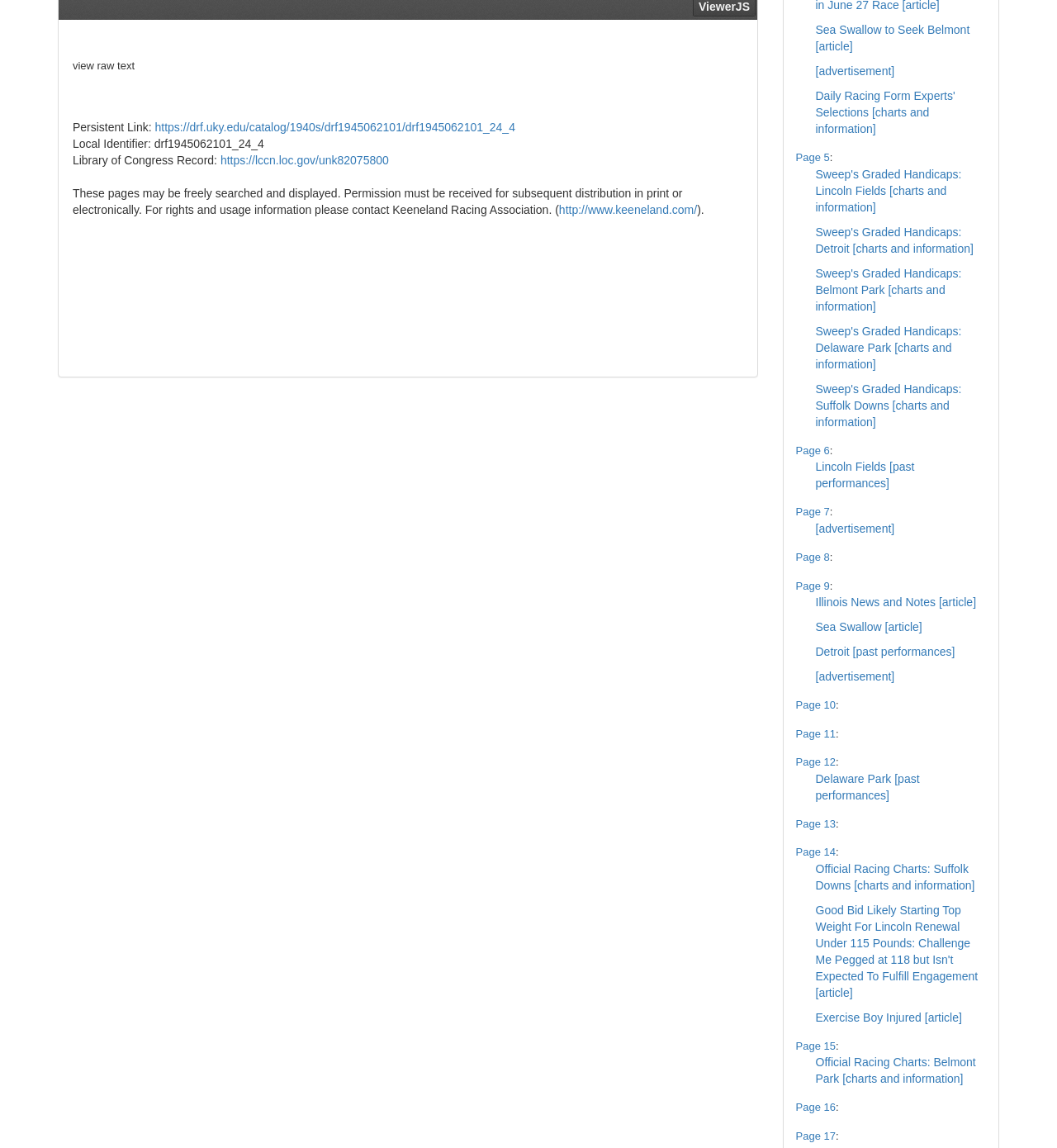Determine the bounding box for the HTML element described here: "https://drf.uky.edu/catalog/1940s/drf1945062101/drf1945062101_24_4". The coordinates should be given as [left, top, right, bottom] with each number being a float between 0 and 1.

[0.146, 0.105, 0.487, 0.116]